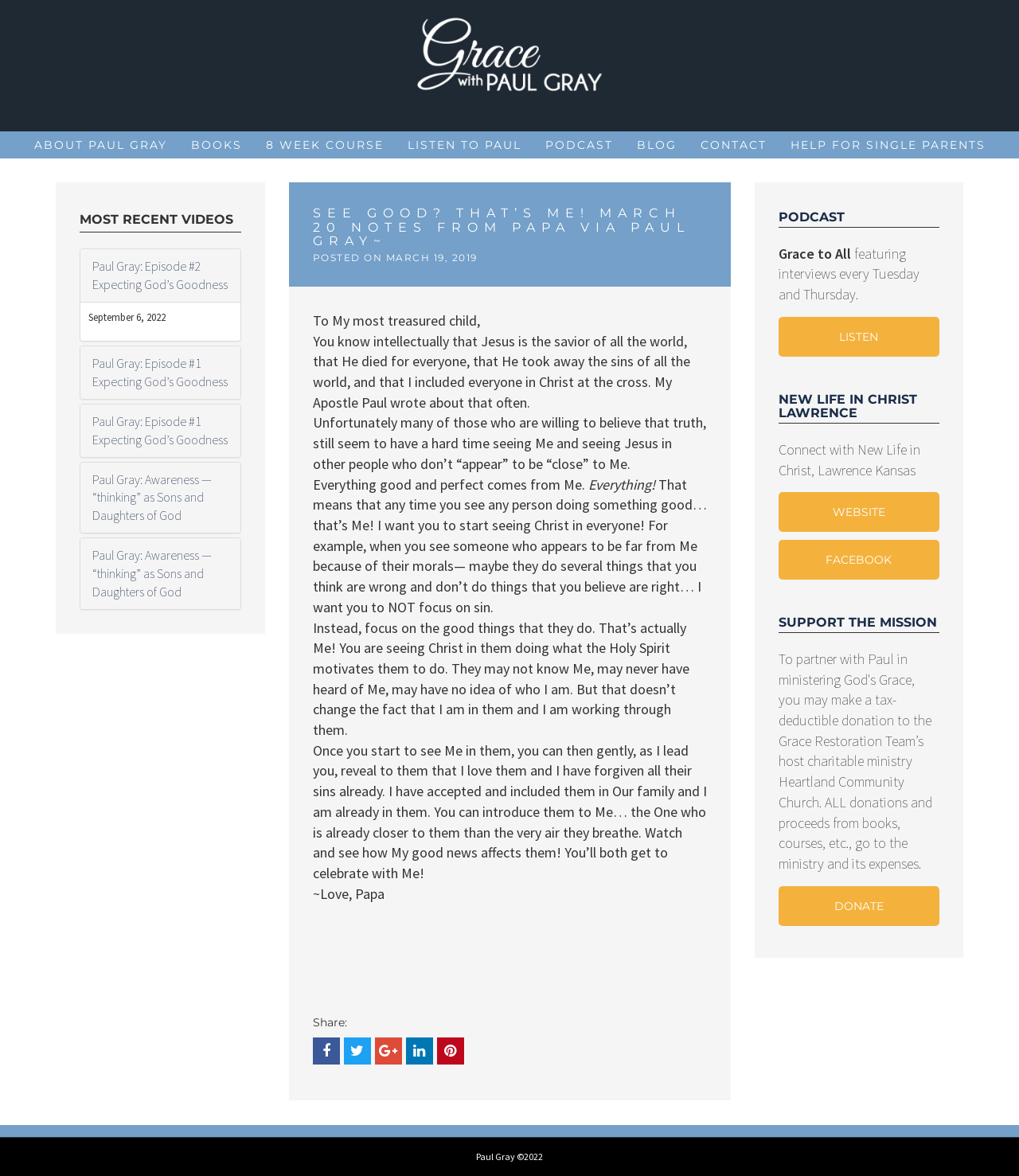Given the description "alt="Grace with Paul Gray"", provide the bounding box coordinates of the corresponding UI element.

[0.0, 0.007, 1.0, 0.112]